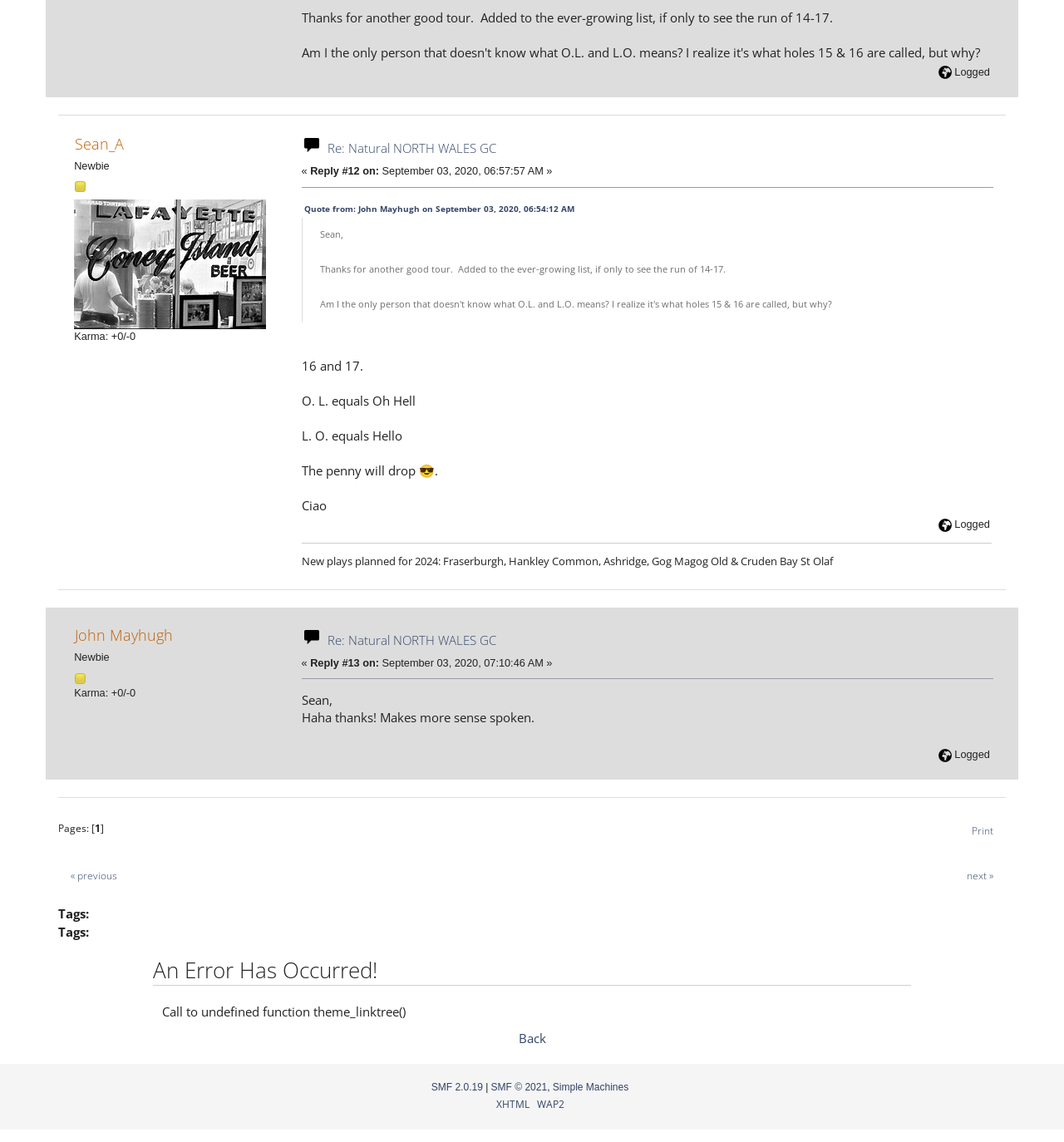What is the username of the first poster?
Respond to the question with a well-detailed and thorough answer.

I looked at the heading element with the text 'Sean_A' and inferred that it is the username of the first poster.